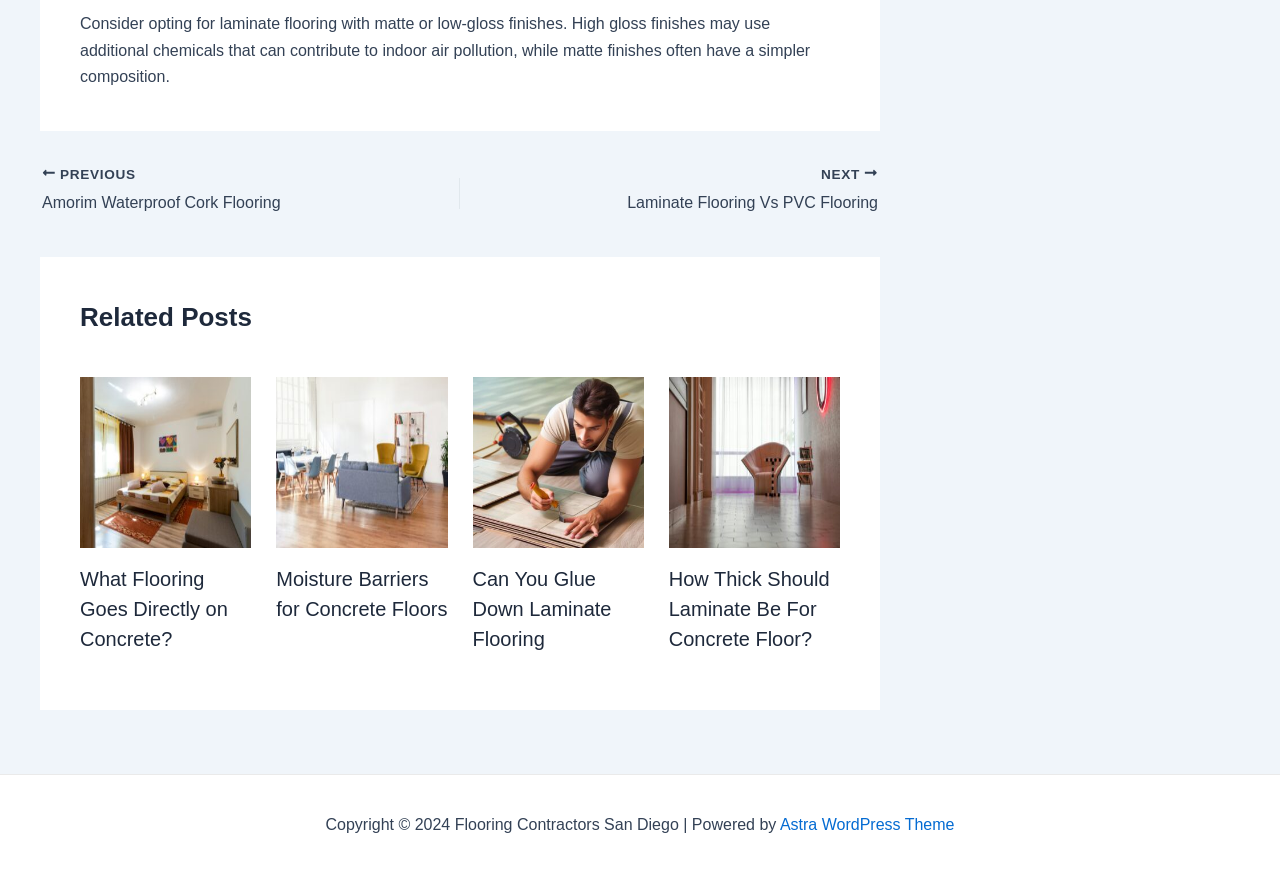Locate the bounding box coordinates of the clickable area to execute the instruction: "Read more about 'What Flooring Goes Directly on Concrete?'". Provide the coordinates as four float numbers between 0 and 1, represented as [left, top, right, bottom].

[0.062, 0.517, 0.196, 0.537]